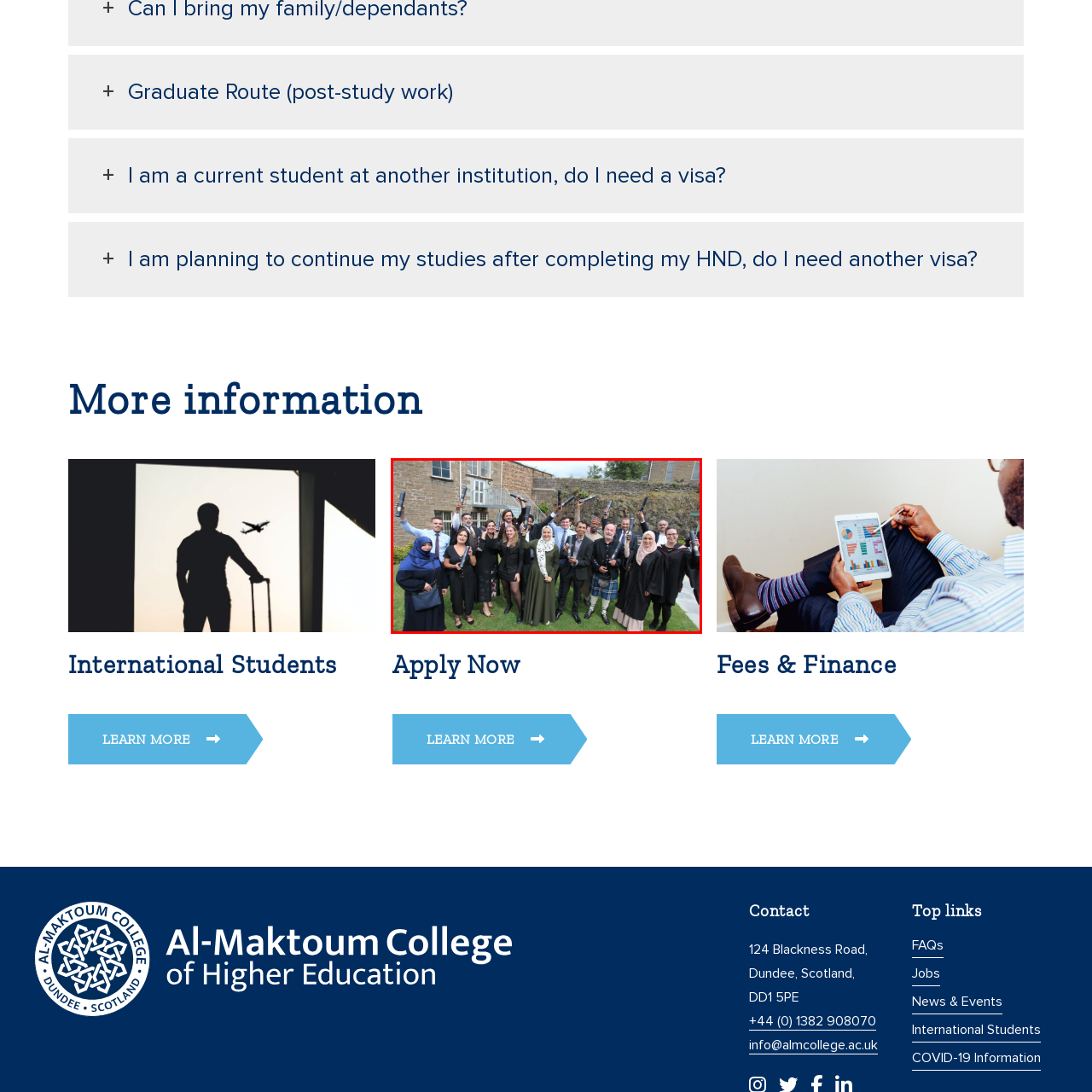Focus on the section within the red boundary and provide a detailed description.

A spirited group of graduates celebrates their achievement outdoors, holding their diplomas aloft in a show of pride and accomplishment. The diverse ensemble features participants in formal attire, including traditional garments and academic robes. Amidst a backdrop of historic stone buildings and greenery, the scene radiates joy and camaraderie. The gathering reflects a moment of significant milestone marking the completion of their studies, showcasing the unity and celebration of educational success.